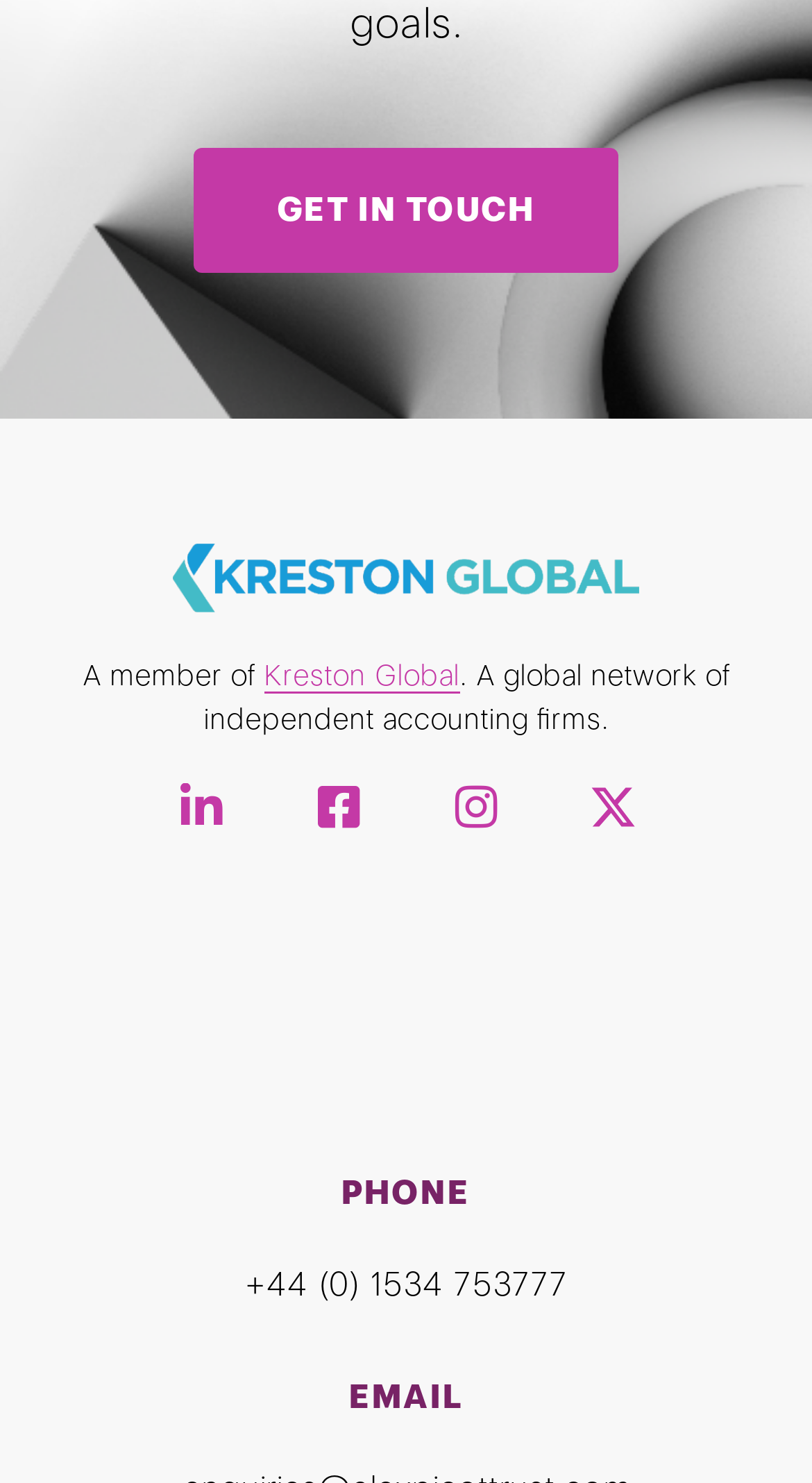Provide the bounding box coordinates of the HTML element described by the text: "Facebook-square".

[0.387, 0.528, 0.446, 0.561]